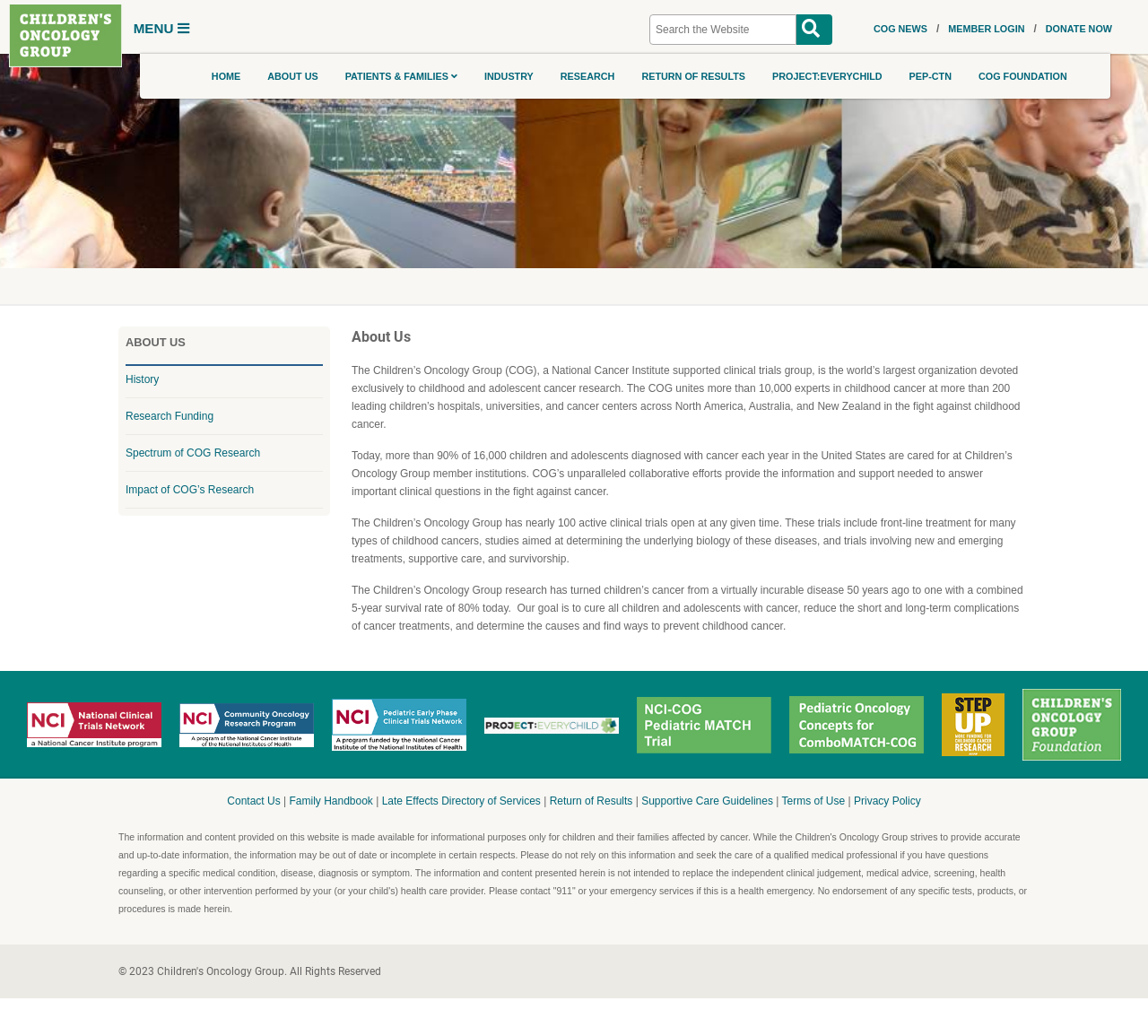Calculate the bounding box coordinates of the UI element given the description: "Contact Us".

[0.198, 0.767, 0.247, 0.779]